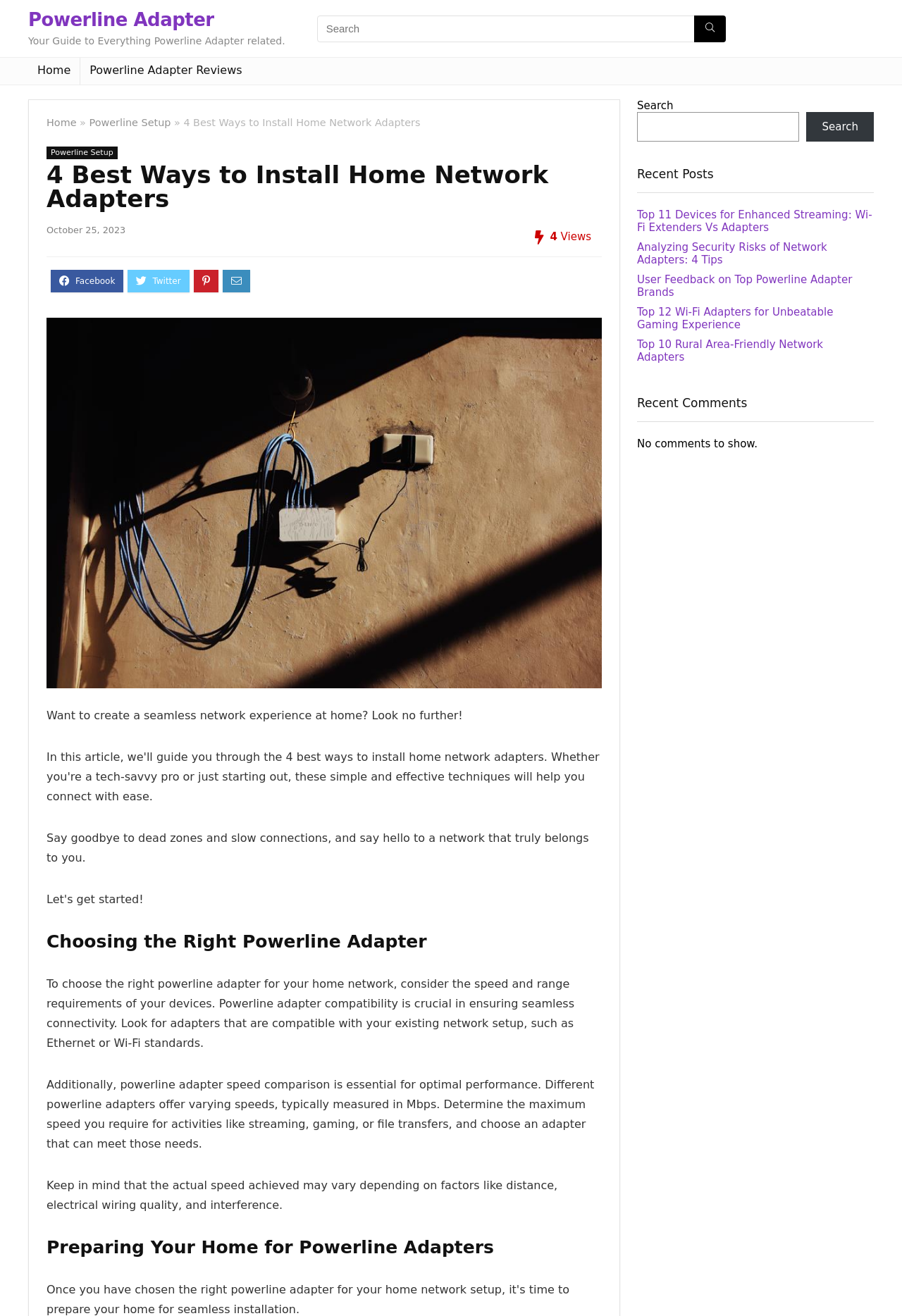Analyze the image and give a detailed response to the question:
What is the topic of the recent post 'Top 11 Devices for Enhanced Streaming: Wi-Fi Extenders Vs Adapters'?

The recent post 'Top 11 Devices for Enhanced Streaming: Wi-Fi Extenders Vs Adapters' suggests that the topic is related to streaming, specifically comparing Wi-Fi extenders and adapters for enhanced streaming experience.